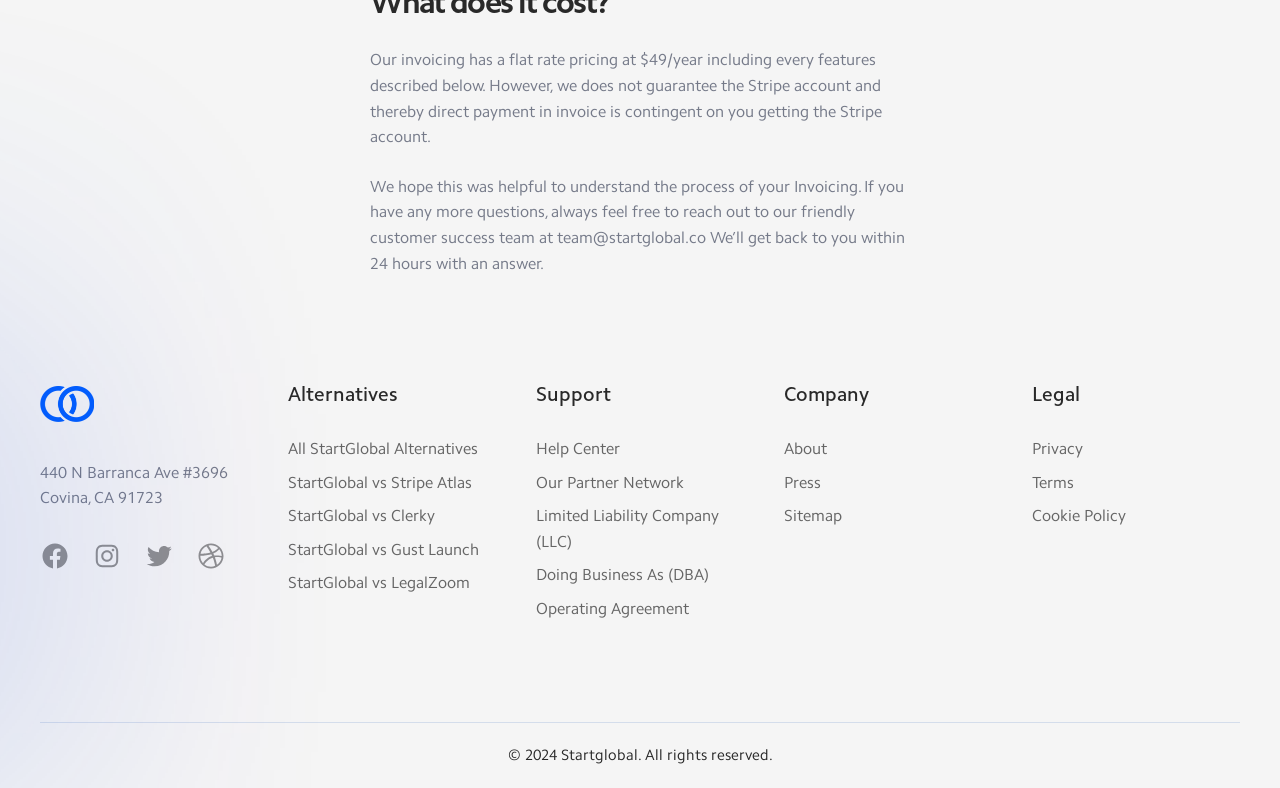Can you find the bounding box coordinates of the area I should click to execute the following instruction: "Get help from Help Center"?

[0.419, 0.557, 0.484, 0.581]